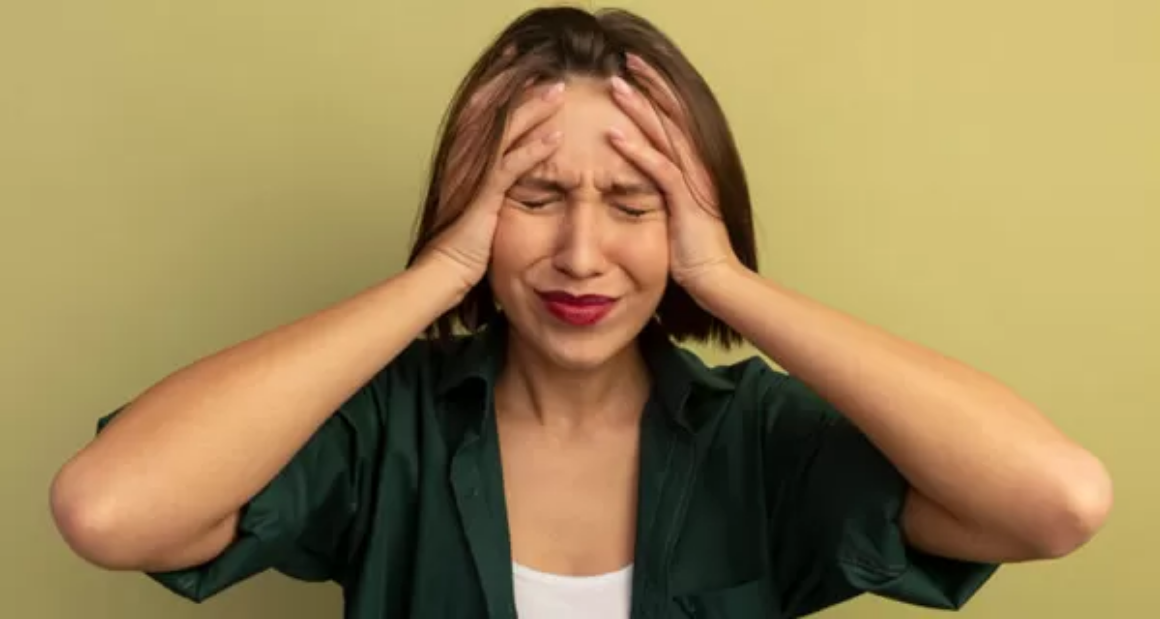Describe every detail you can see in the image.

The image depicts a woman expressing a deep sense of distress and frustration. She holds her head with both hands, her facial expression reflecting overwhelming emotions, likely linked to the challenges discussed in the accompanying article about the impact of caring for elderly in-laws on marital relationships. The background is a soft olive green, which contrasts with her dark green shirt, emphasizing her emotional state. This imagery beautifully encapsulates the article’s theme, highlighting the complexities and strains that can arise in family dynamics, particularly for individuals caught between the needs of their elderly relatives and their marital commitments.